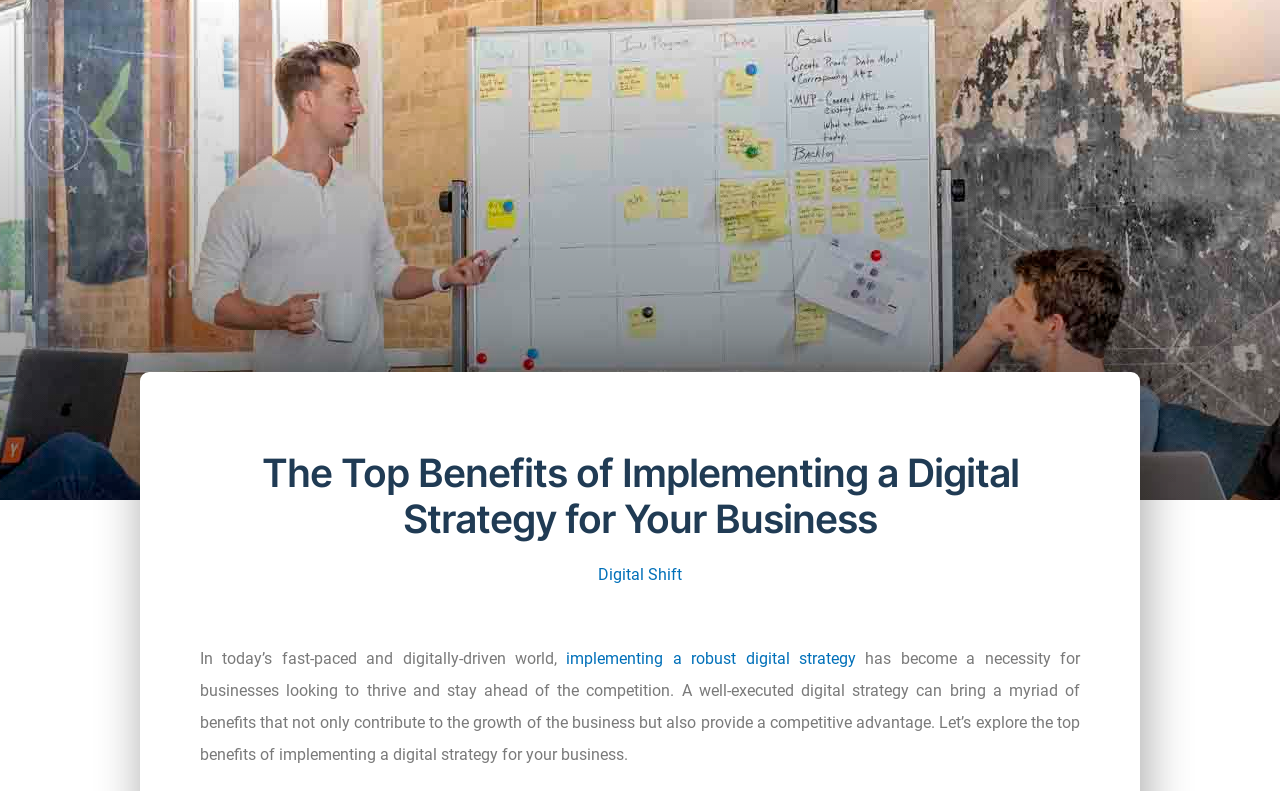What is the primary heading on this webpage?

The Top Benefits of Implementing a Digital Strategy for Your Business